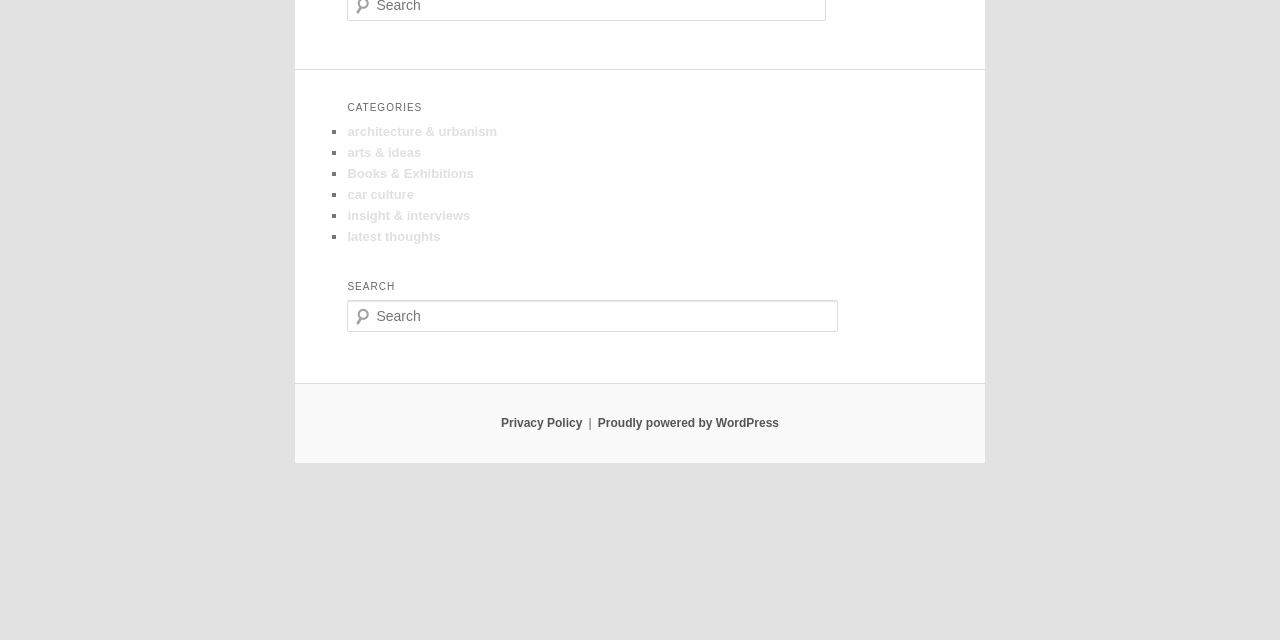Please locate the UI element described by "architecture & urbanism" and provide its bounding box coordinates.

[0.271, 0.193, 0.388, 0.217]